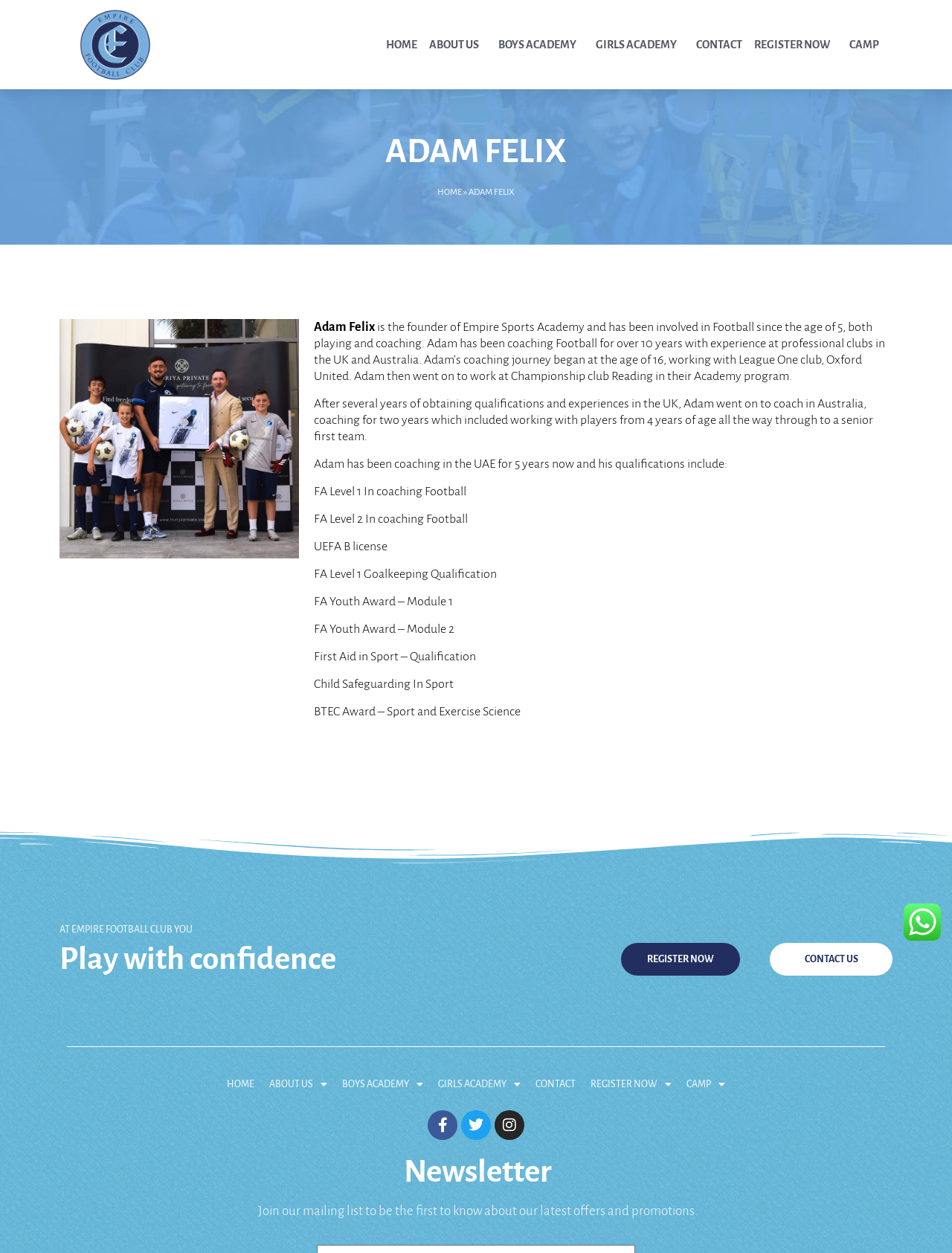Provide the bounding box coordinates for the specified HTML element described in this description: "ABOUT US". The coordinates should be four float numbers ranging from 0 to 1, in the format [left, top, right, bottom].

[0.445, 0.018, 0.517, 0.053]